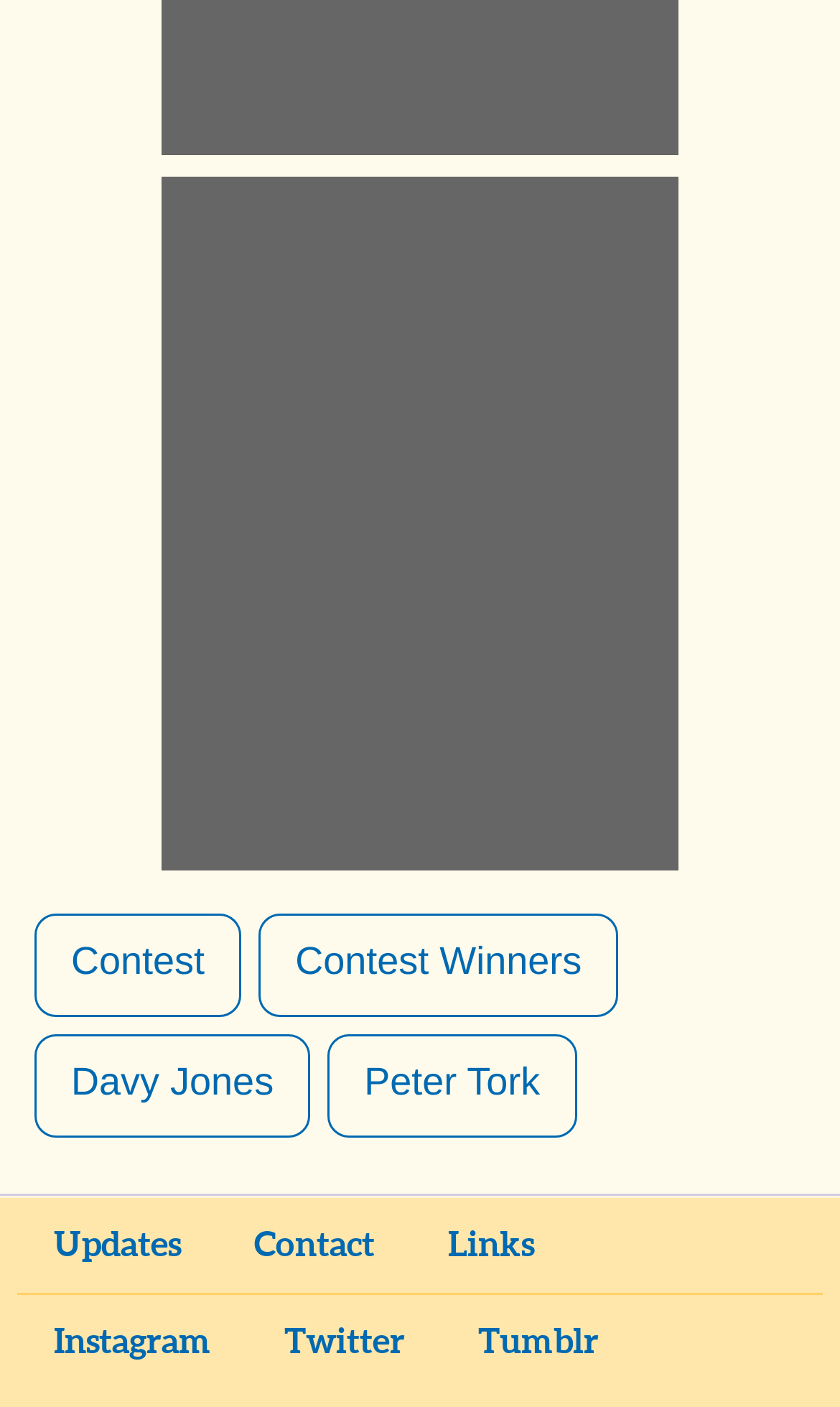Extract the bounding box coordinates for the UI element described by the text: "Twitter". The coordinates should be in the form of [left, top, right, bottom] with values between 0 and 1.

[0.295, 0.92, 0.526, 0.987]